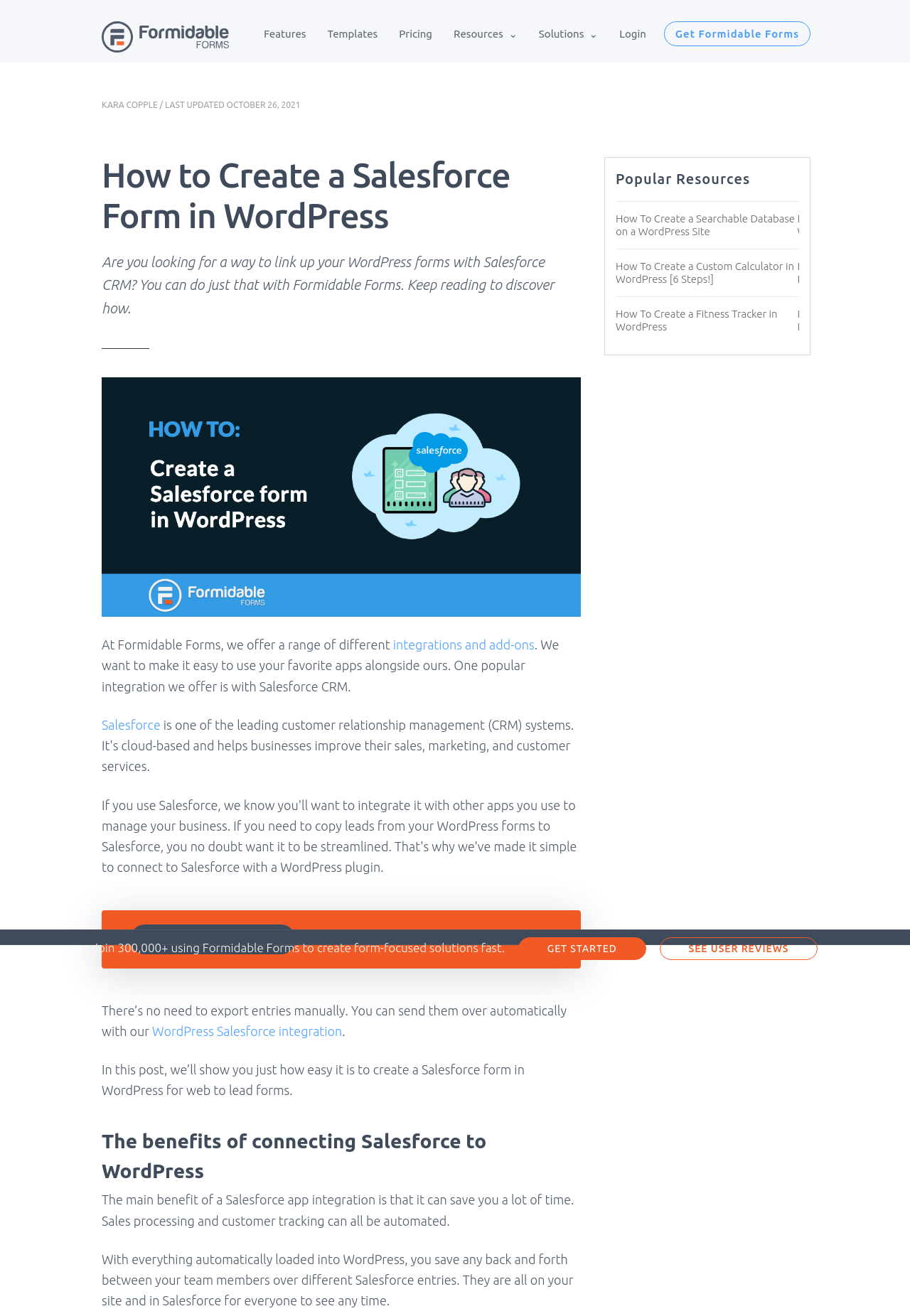Please extract the primary headline from the webpage.

How to Create a Salesforce Form in WordPress